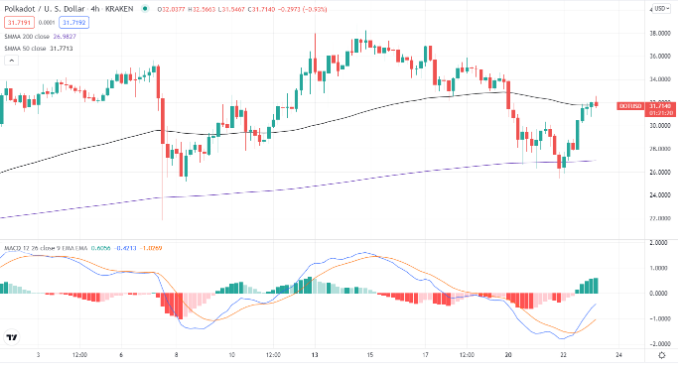Formulate a detailed description of the image content.

The image presents a four-hour chart of Polkadot (DOT) against the U.S. Dollar, sourced from Kraken. The chart captures the price activity of DOT, highlighting significant fluctuations observed between September 8 and September 22, 2021. Following a notable drop below $30, the chart indicates a recovery, with the price rebounding past $30 to reach around $31. The black line represents the 200-day simple moving average (SMA), which notably acted as a resistance level during the observed period. Below the price action, the MACD (Moving Average Convergence Divergence) indicator shows bullish signals, suggesting potential upward momentum. This visual representation reflects the volatility and market dynamics that Polkadot experienced, as well as the technical analysis tools used by traders to make informed decisions.